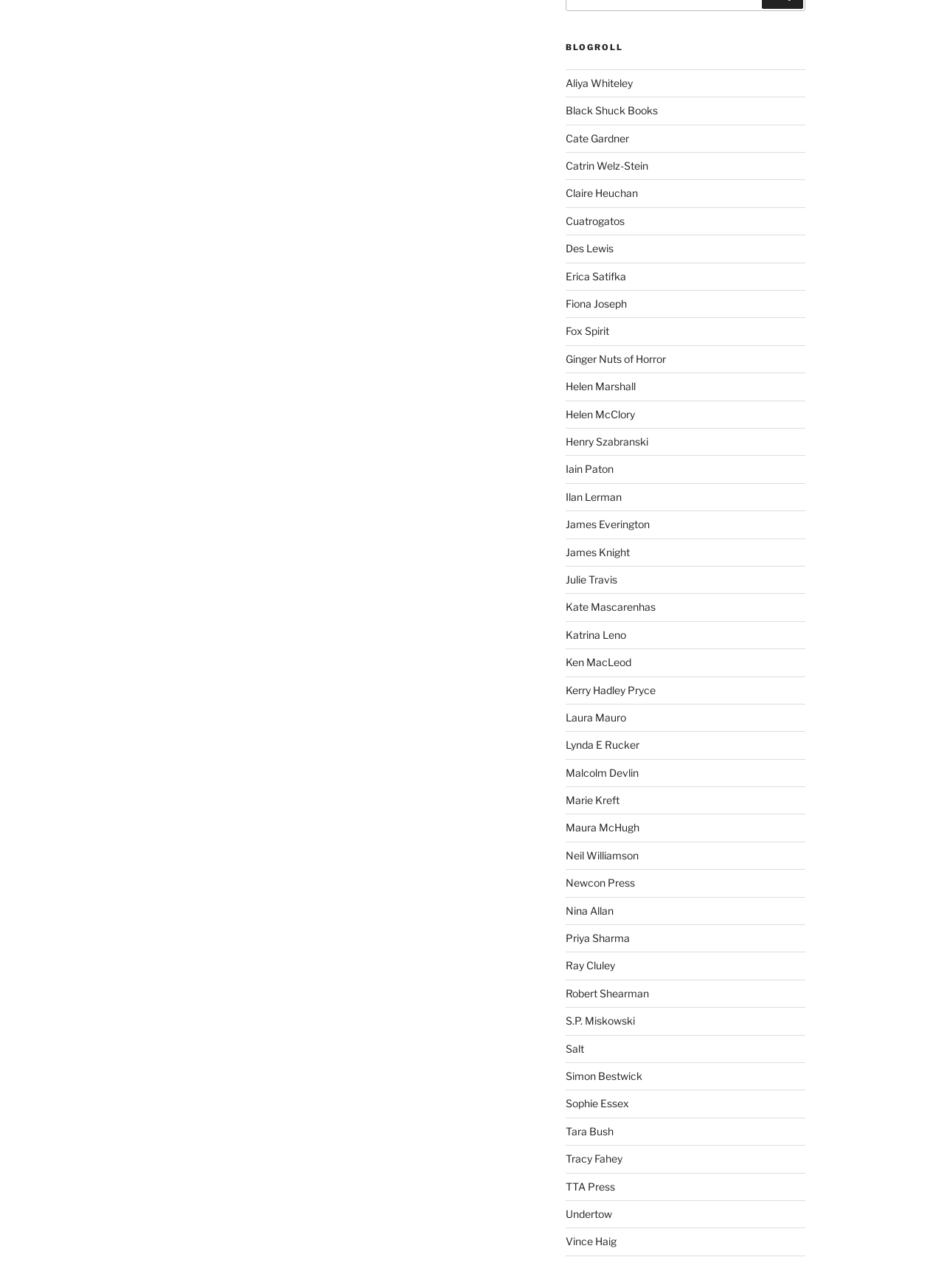Point out the bounding box coordinates of the section to click in order to follow this instruction: "View the 'RECIPES' menu".

None